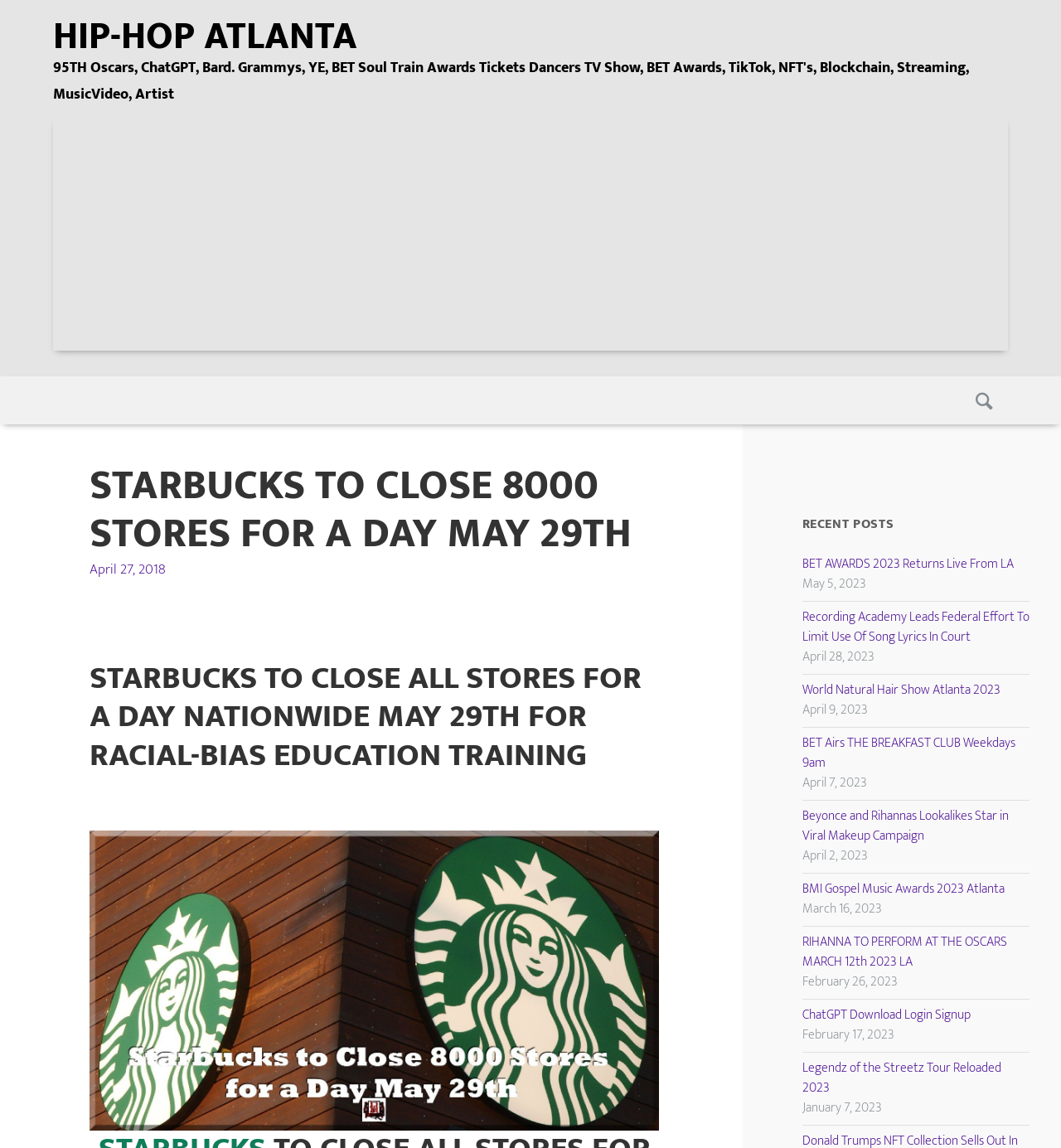What is the date of the 'BET AWARDS 2023' event?
Based on the image content, provide your answer in one word or a short phrase.

May 5, 2023